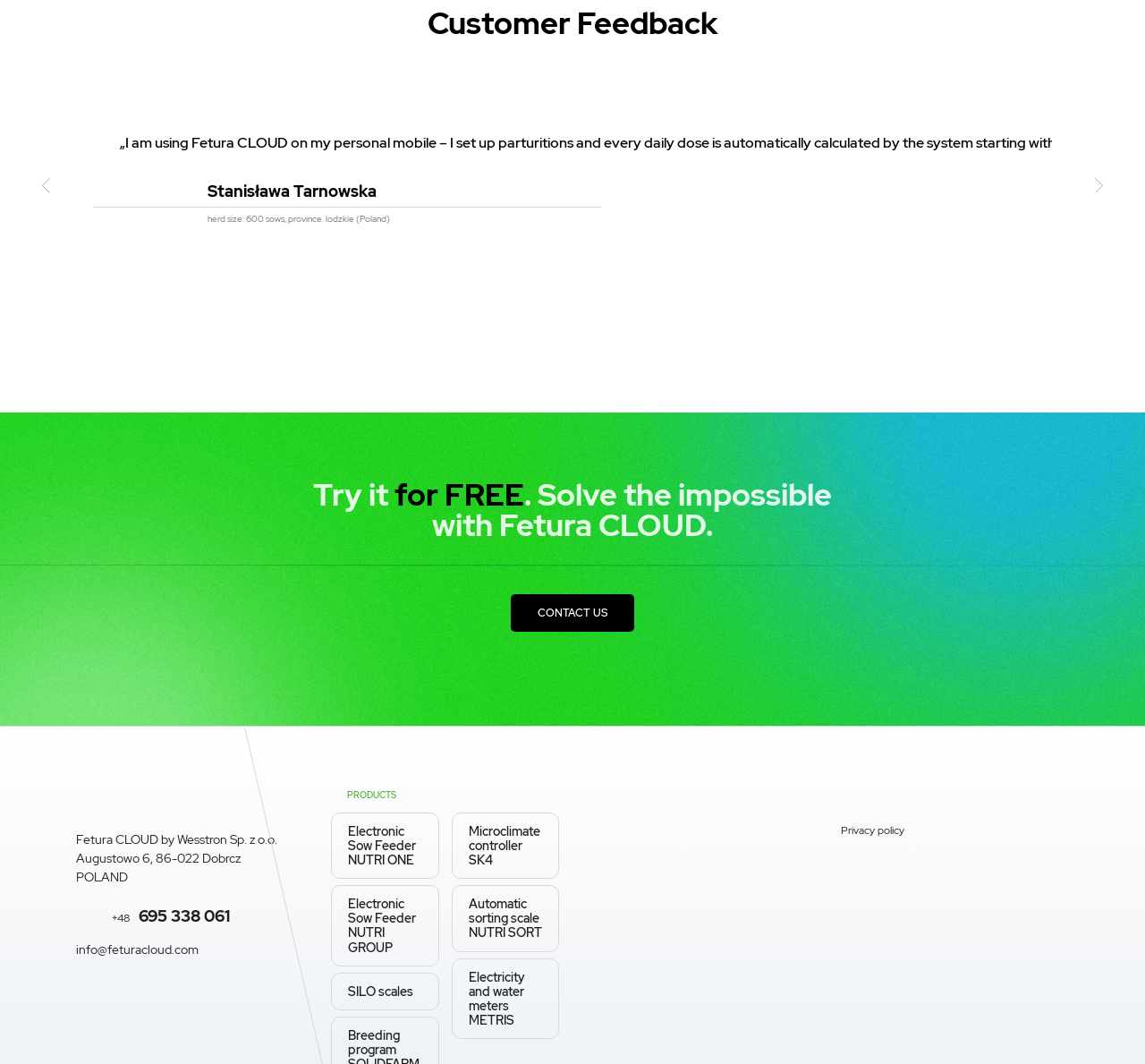What is the name of the farm owner?
Using the image, elaborate on the answer with as much detail as possible.

I found the name 'Stanisława Tarnowska' in the StaticText element with ID 1801, which is located at the top of the webpage, indicating that it is the name of the farm owner.